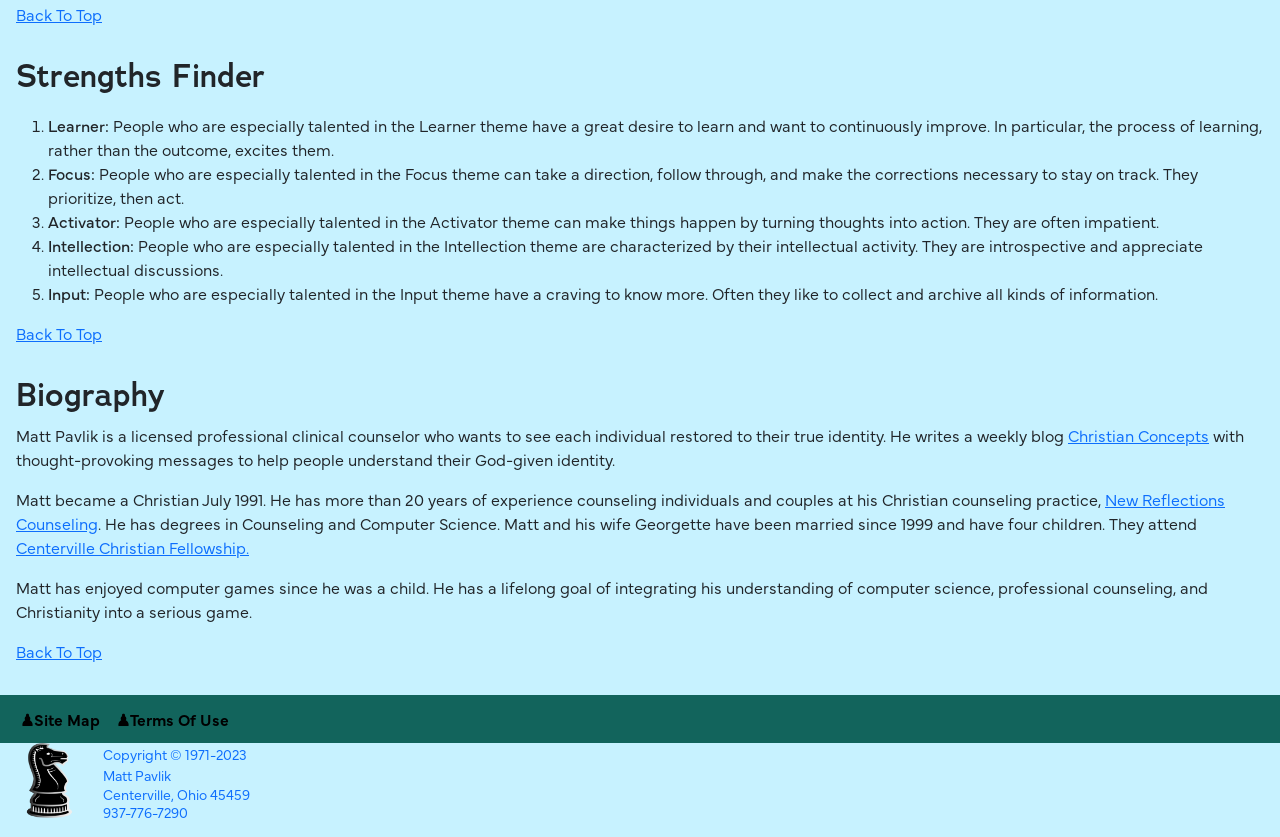Determine the bounding box coordinates of the element that should be clicked to execute the following command: "Go to 'New Reflections Counseling'".

[0.012, 0.583, 0.957, 0.638]